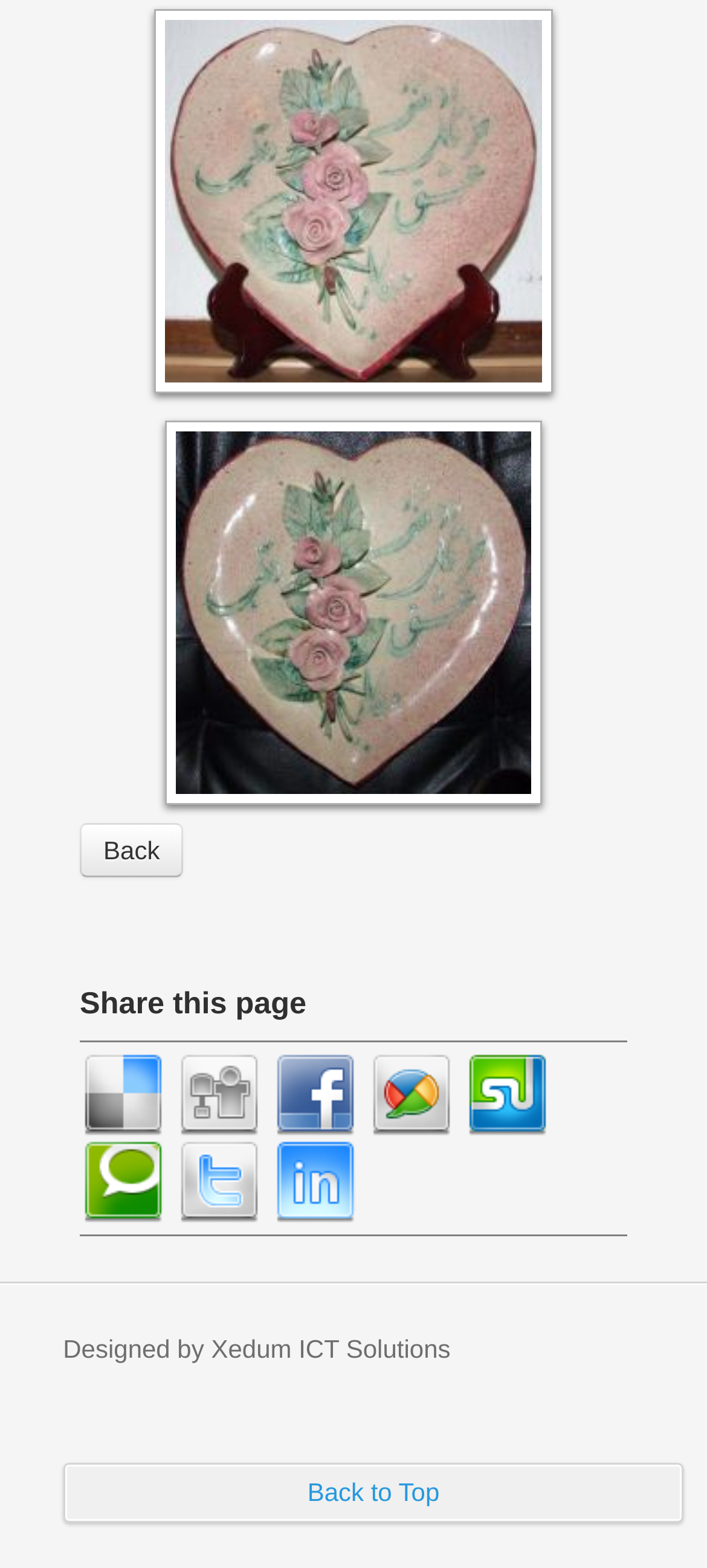Please give a concise answer to this question using a single word or phrase: 
What is the purpose of the 'Back' link?

To go back